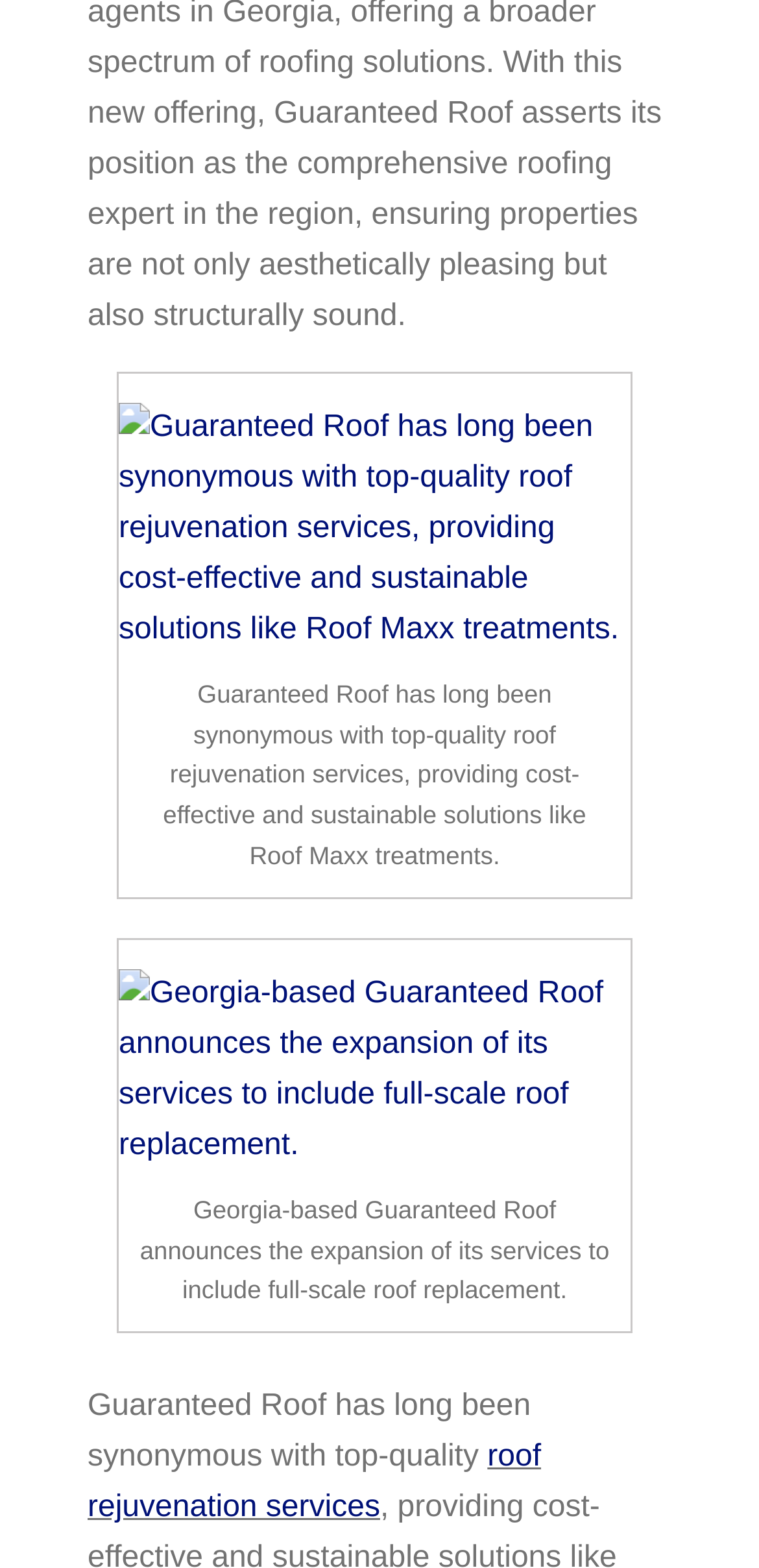How many figures are present on the webpage?
Your answer should be a single word or phrase derived from the screenshot.

2